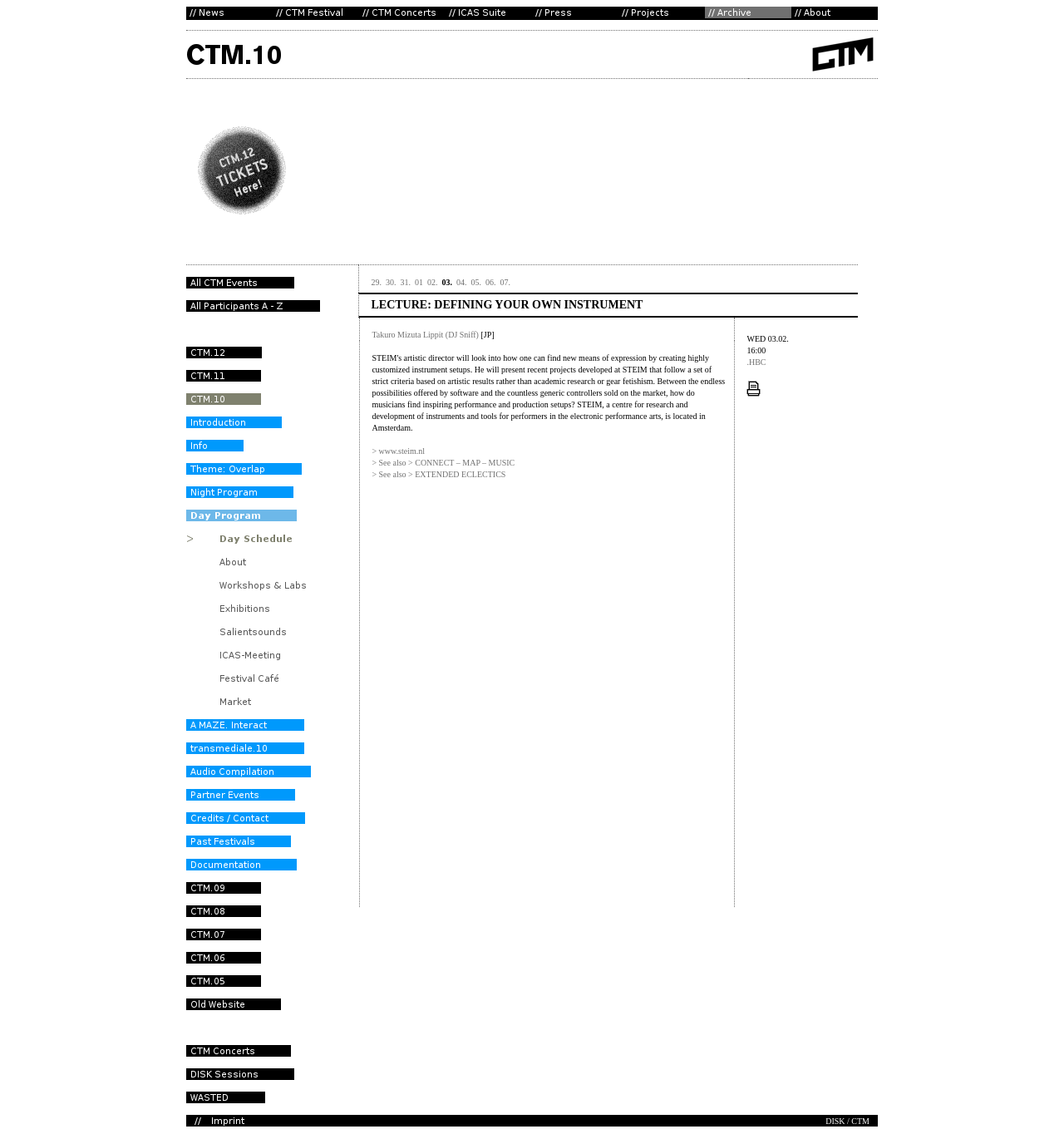Elaborate on the information and visuals displayed on the webpage.

This webpage is about the CTM Festival, specifically a lecture event titled "Defining your own instrument" by Takuro Mizuta Lippit (DJ Sniff) from Japan. The event is scheduled for Wednesday, March 2nd, at 16:00 at HBC.

At the top of the page, there is a navigation menu with 8 items: News, CTM Festival, CTM Concerts, ICAS Suite, Press, Projects, Archive, and About. Each item has a corresponding image.

Below the navigation menu, there is a section with a heading "DISC/Club Transmediale" and a link to it.

The main content of the page is about the lecture event. It provides a brief description of the event, stating that Takuro Mizuta Lippit, the artistic director of STEIM, will discuss how to find new means of expression by creating customized instrument setups. The description also mentions that STEIM is a center for research and development of instruments and tools for performers in the electronic performance arts, located in Amsterdam.

There are several links and images scattered throughout the page, including a link to STEIM's website and an image related to the lecture event.